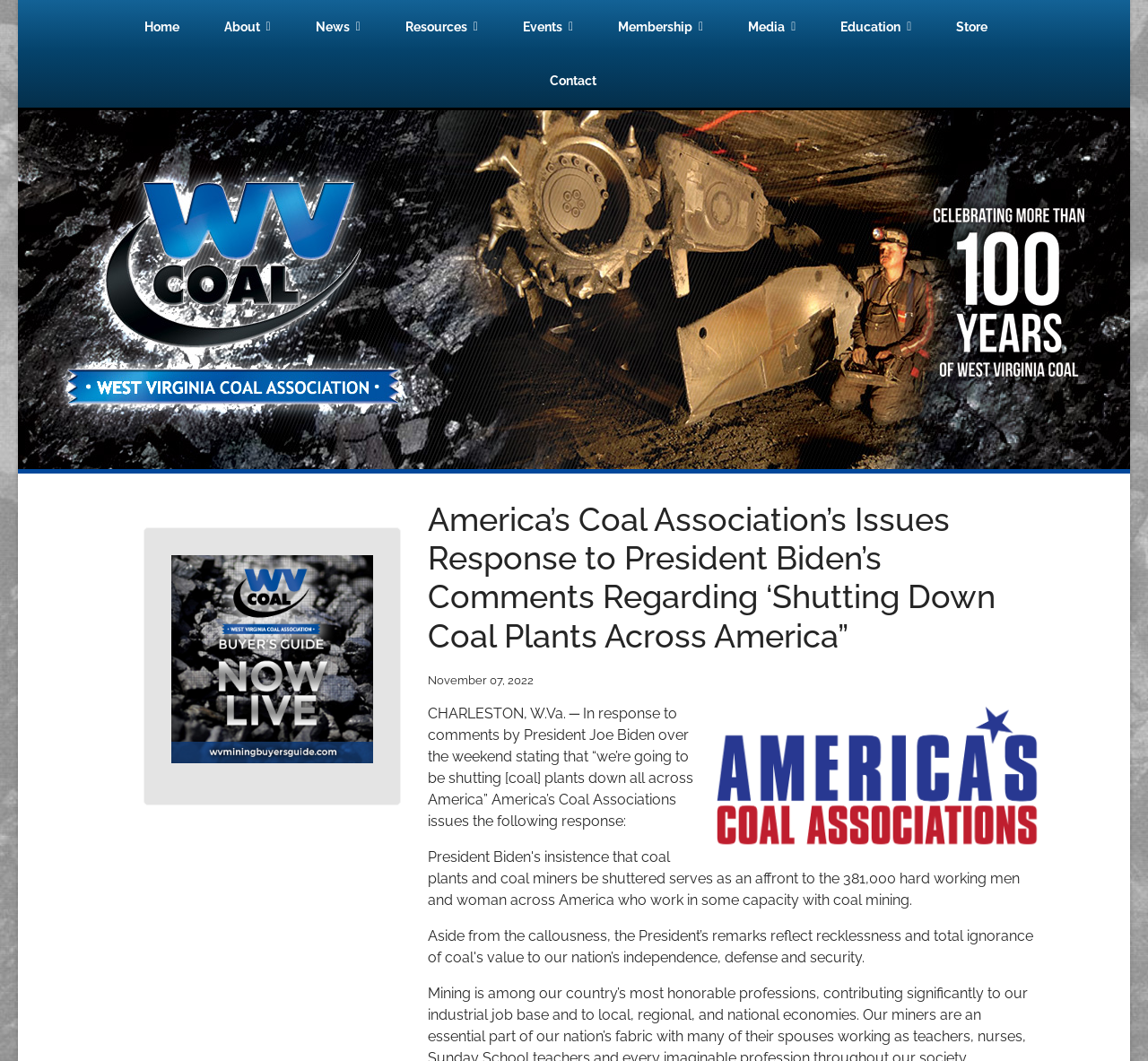Identify and provide the bounding box for the element described by: "Resources".

[0.34, 0.0, 0.429, 0.051]